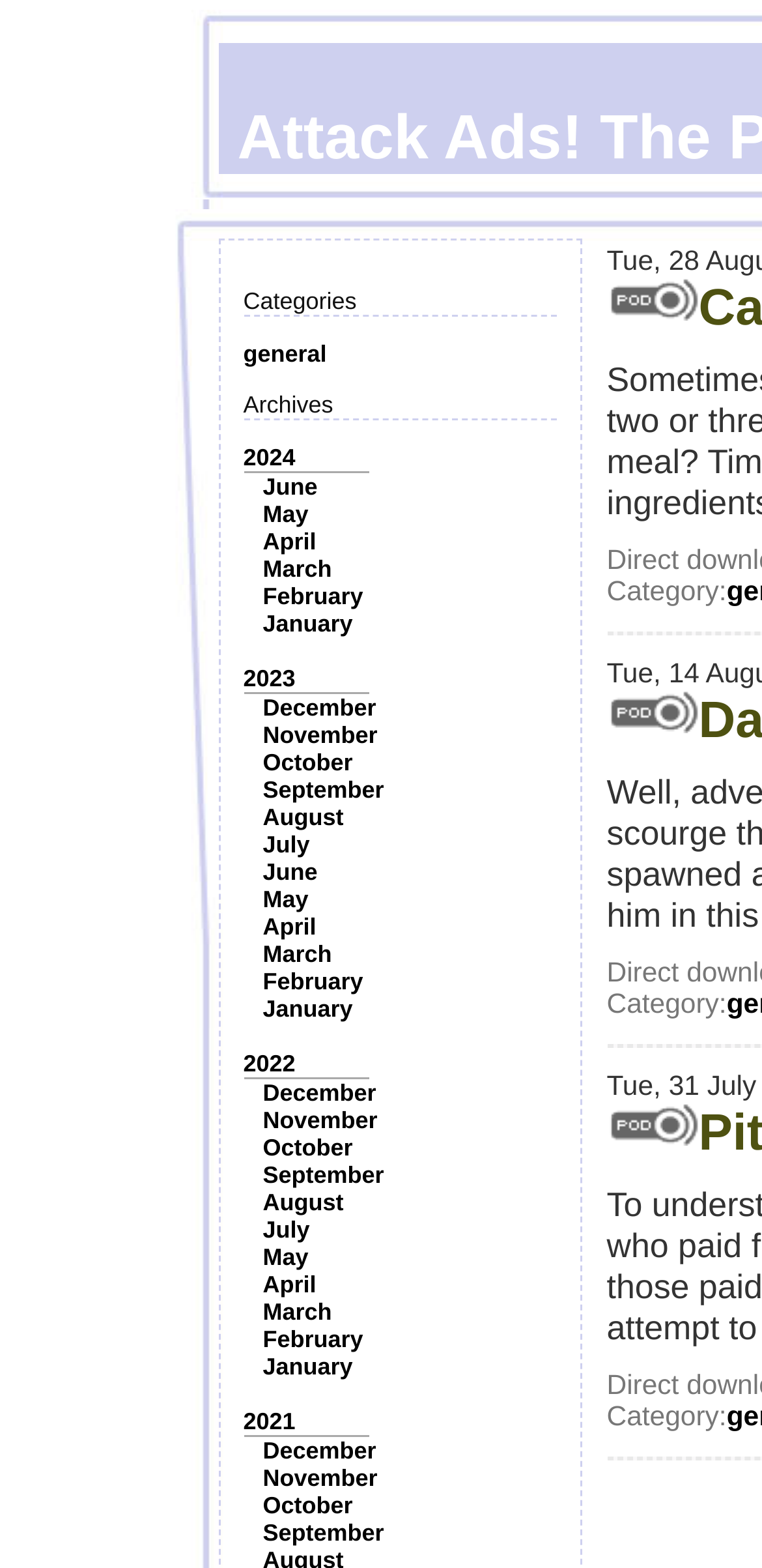Find the bounding box coordinates of the area that needs to be clicked in order to achieve the following instruction: "Click on the 'general' category". The coordinates should be specified as four float numbers between 0 and 1, i.e., [left, top, right, bottom].

[0.319, 0.217, 0.429, 0.234]